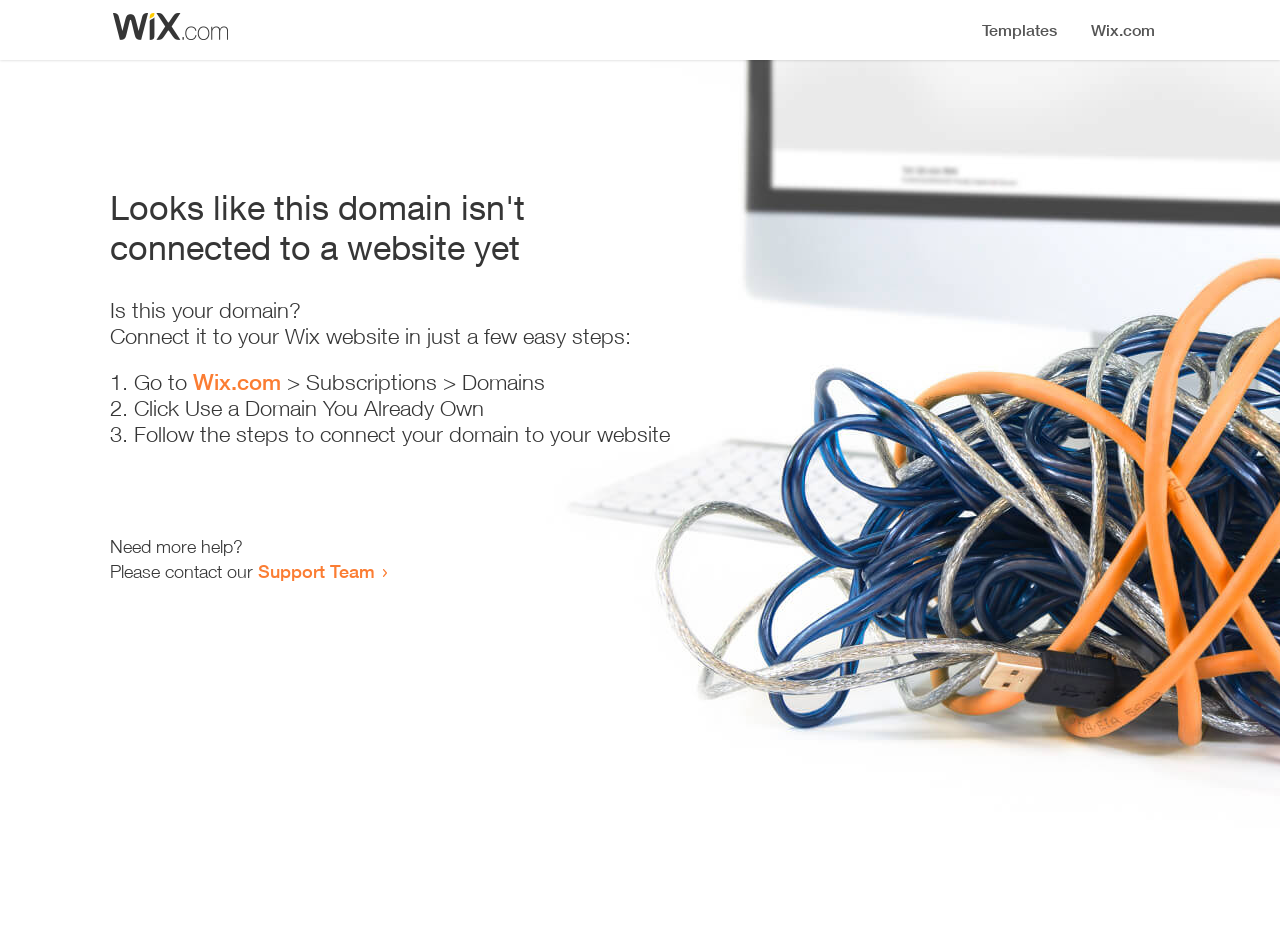Using a single word or phrase, answer the following question: 
What is the purpose of this webpage?

Domain connection guide